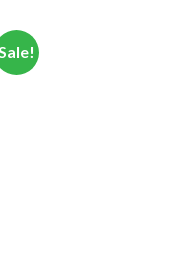What is written in bold white letters on the badge?
Please provide a single word or phrase as your answer based on the image.

Sale!